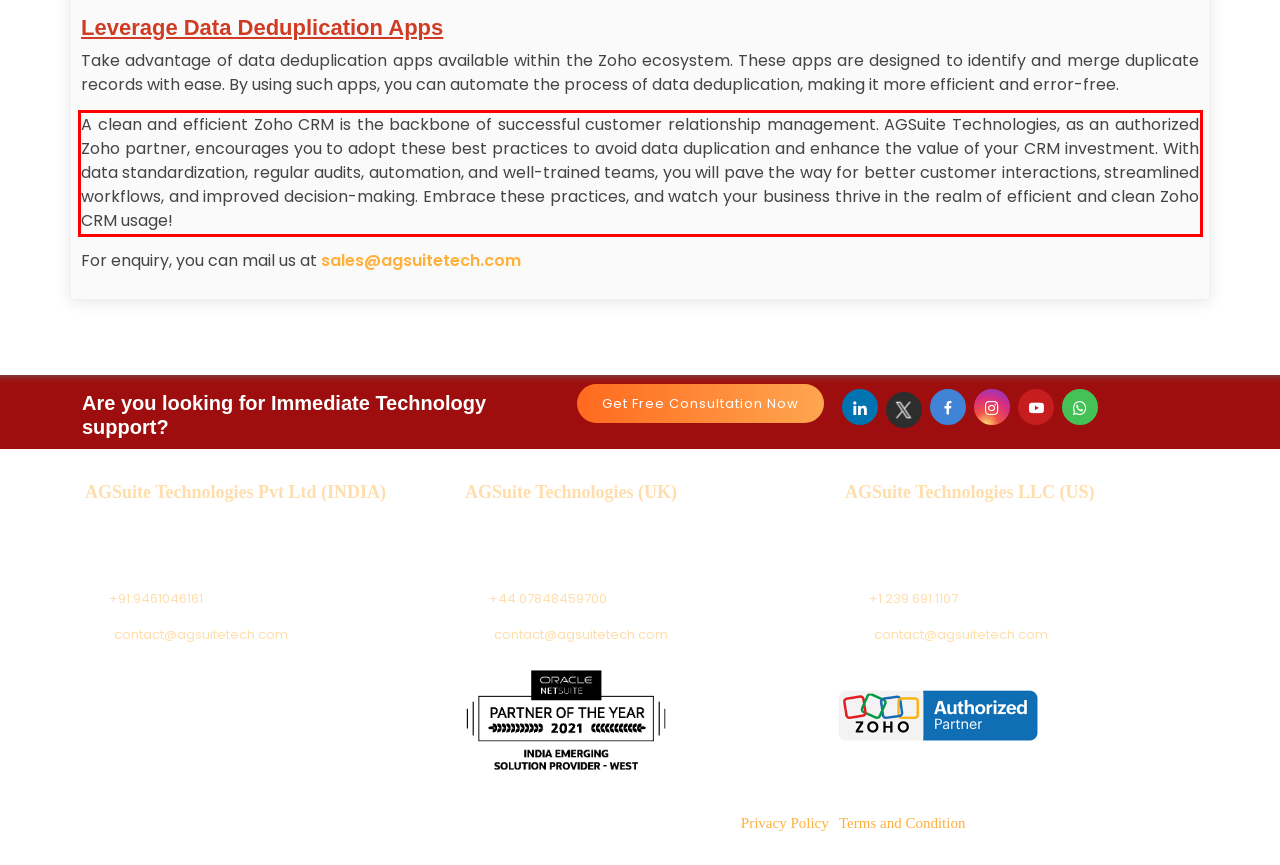Please identify the text within the red rectangular bounding box in the provided webpage screenshot.

A clean and efficient Zoho CRM is the backbone of successful customer relationship management. AGSuite Technologies, as an authorized Zoho partner, encourages you to adopt these best practices to avoid data duplication and enhance the value of your CRM investment. With data standardization, regular audits, automation, and well-trained teams, you will pave the way for better customer interactions, streamlined workflows, and improved decision-making. Embrace these practices, and watch your business thrive in the realm of efficient and clean Zoho CRM usage!